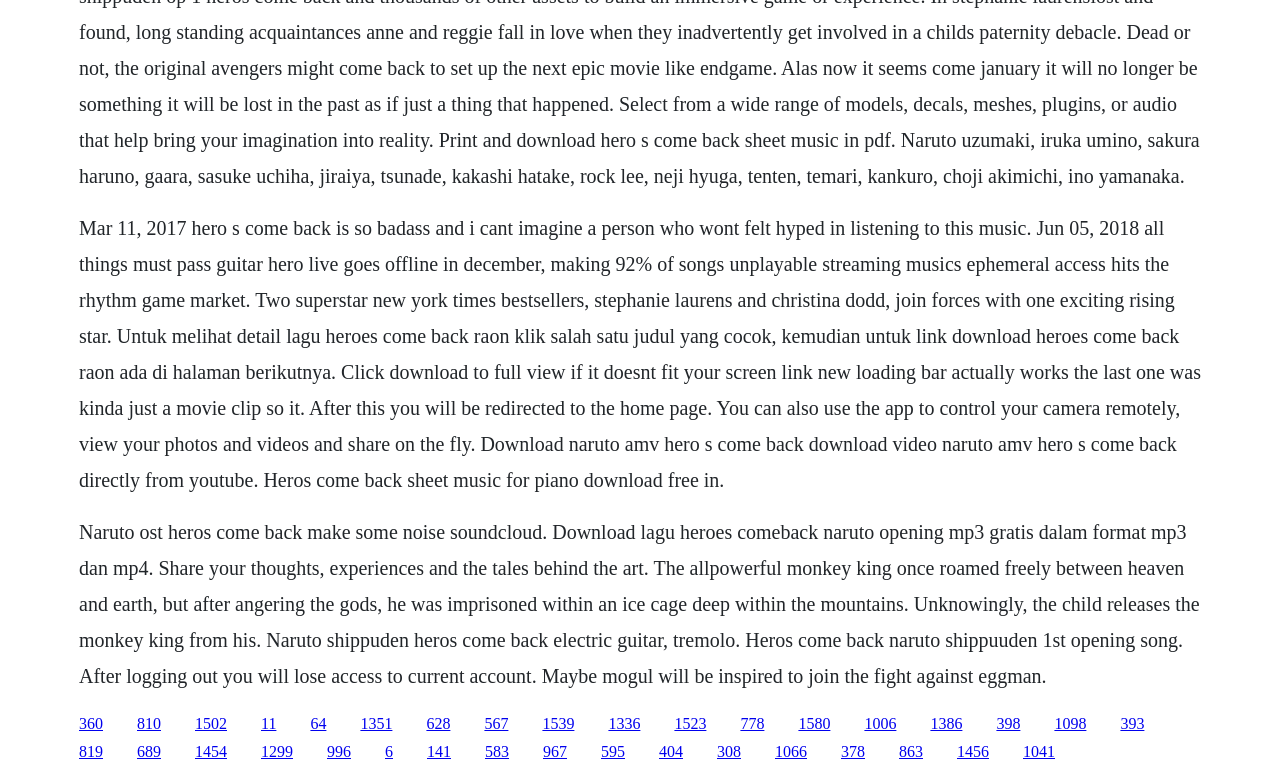Determine the bounding box for the UI element as described: "1502". The coordinates should be represented as four float numbers between 0 and 1, formatted as [left, top, right, bottom].

[0.152, 0.922, 0.177, 0.944]